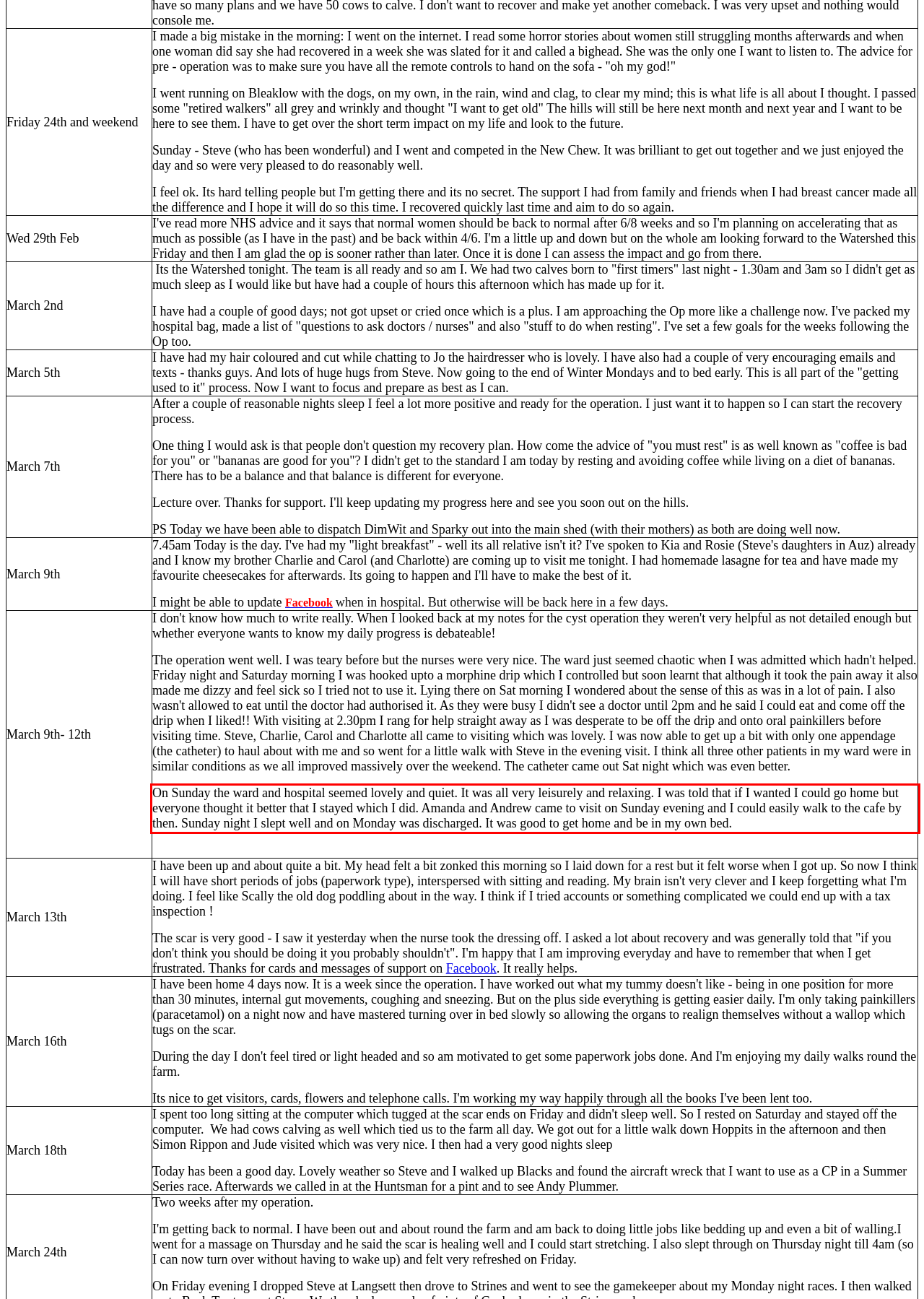You are provided with a screenshot of a webpage that includes a UI element enclosed in a red rectangle. Extract the text content inside this red rectangle.

On Sunday the ward and hospital seemed lovely and quiet. It was all very leisurely and relaxing. I was told that if I wanted I could go home but everyone thought it better that I stayed which I did. Amanda and Andrew came to visit on Sunday evening and I could easily walk to the cafe by then. Sunday night I slept well and on Monday was discharged. It was good to get home and be in my own bed.